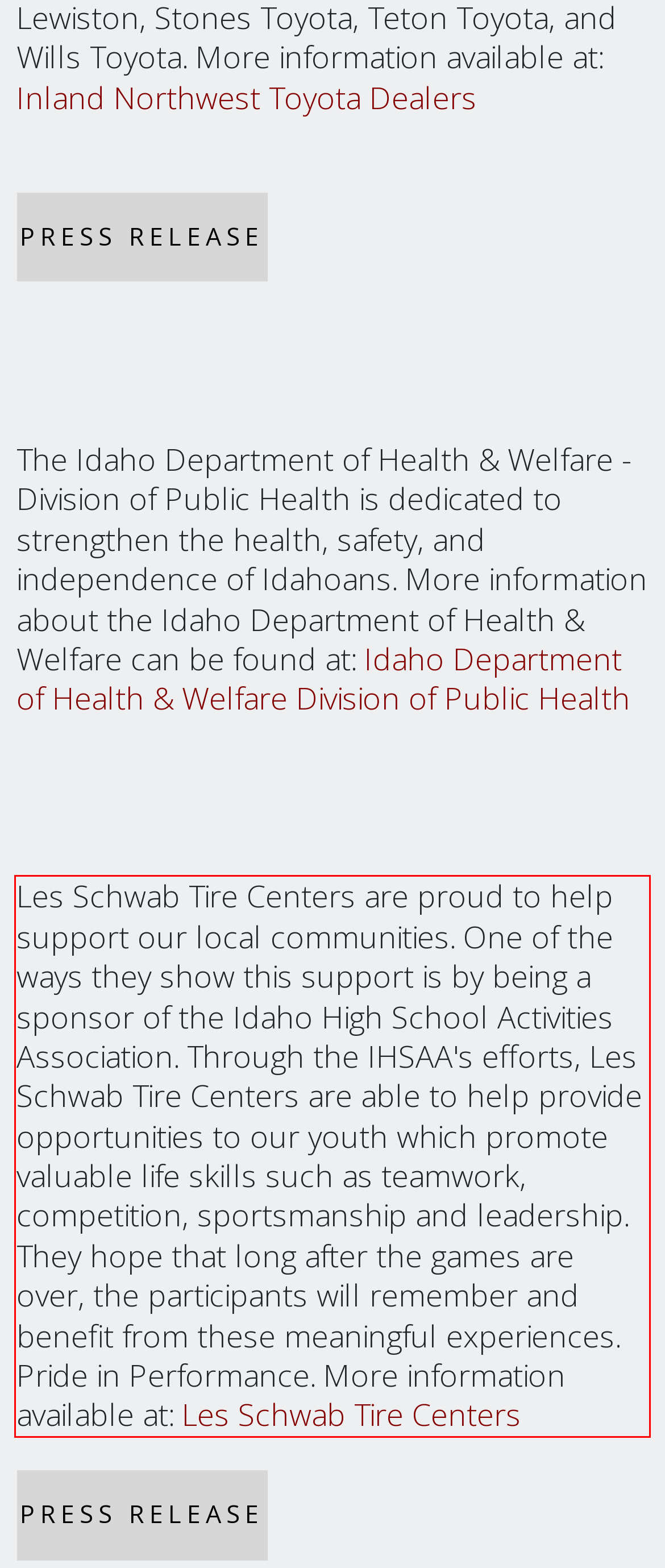In the screenshot of the webpage, find the red bounding box and perform OCR to obtain the text content restricted within this red bounding box.

Les Schwab Tire Centers are proud to help support our local communities. One of the ways they show this support is by being a sponsor of the Idaho High School Activities Association. Through the IHSAA's efforts, Les Schwab Tire Centers are able to help provide opportunities to our youth which promote valuable life skills such as teamwork, competition, sportsmanship and leadership. They hope that long after the games are over, the participants will remember and benefit from these meaningful experiences. Pride in Performance. More information available at: Les Schwab Tire Centers